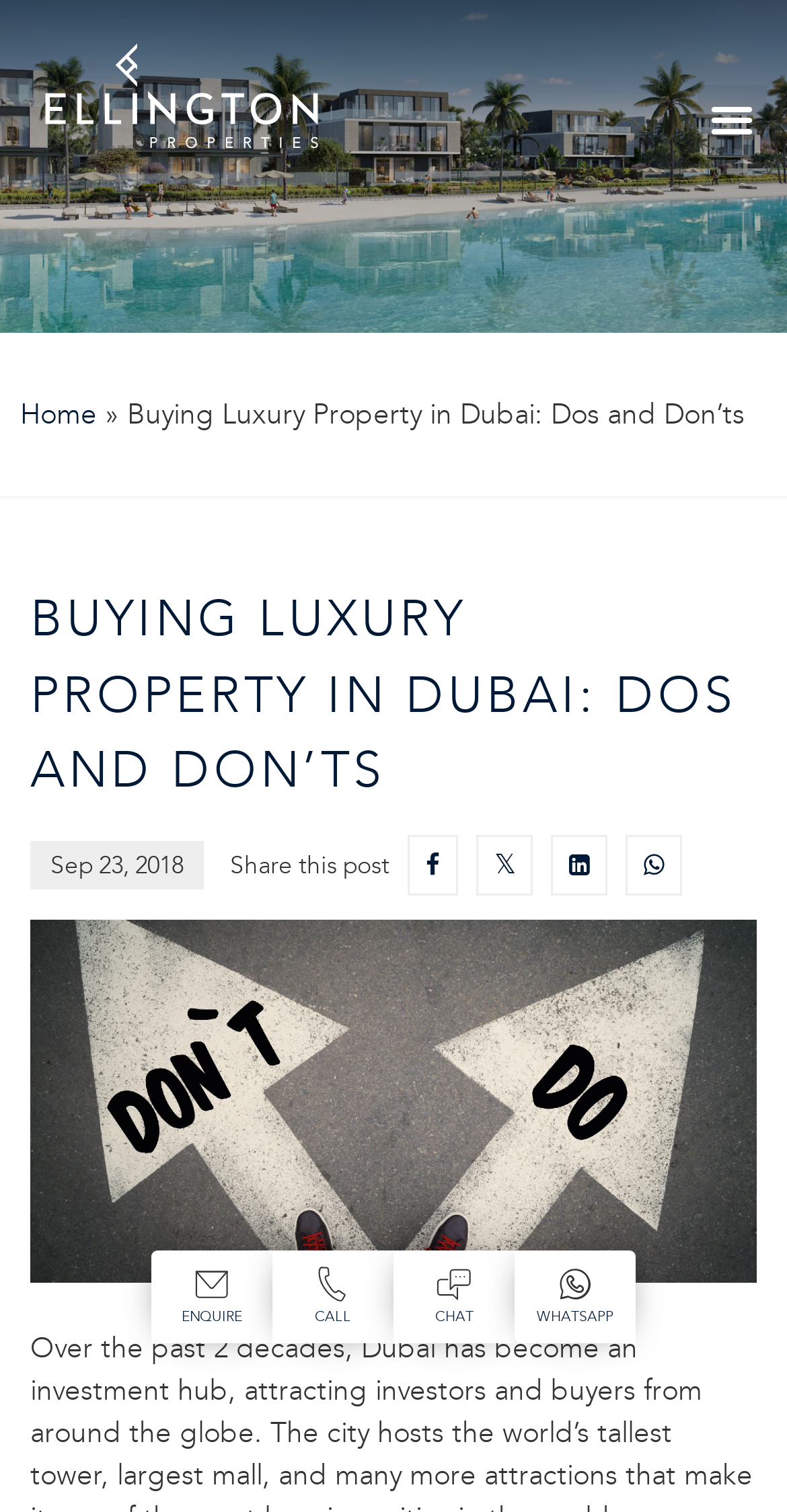Determine the bounding box coordinates of the section I need to click to execute the following instruction: "Go to the 'Home' page". Provide the coordinates as four float numbers between 0 and 1, i.e., [left, top, right, bottom].

[0.026, 0.263, 0.123, 0.285]